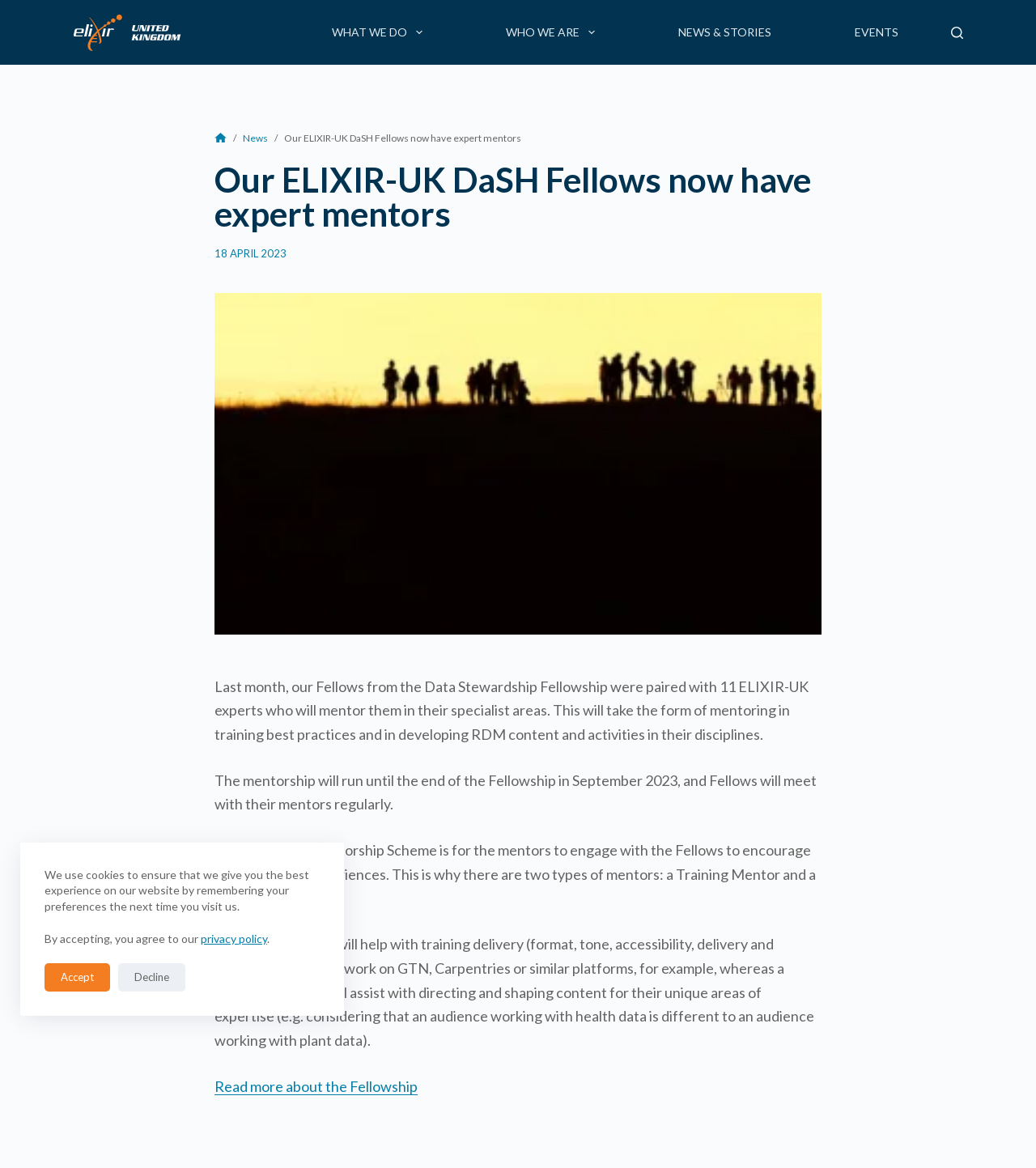How many ELIXIR-UK experts will mentor the Fellows?
Please provide a single word or phrase answer based on the image.

11